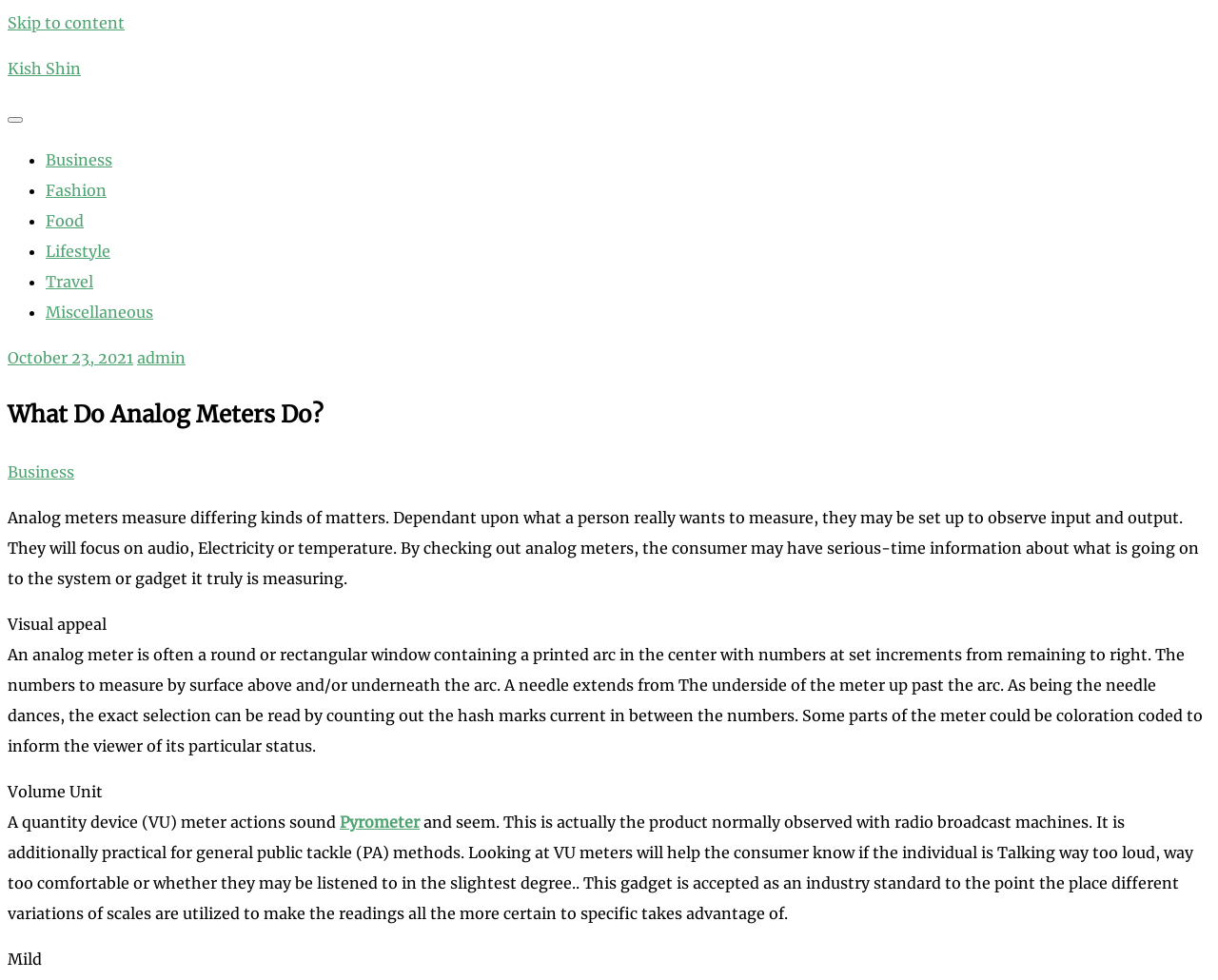Indicate the bounding box coordinates of the clickable region to achieve the following instruction: "Click on the 'Kish Shin' link."

[0.442, 0.033, 0.558, 0.068]